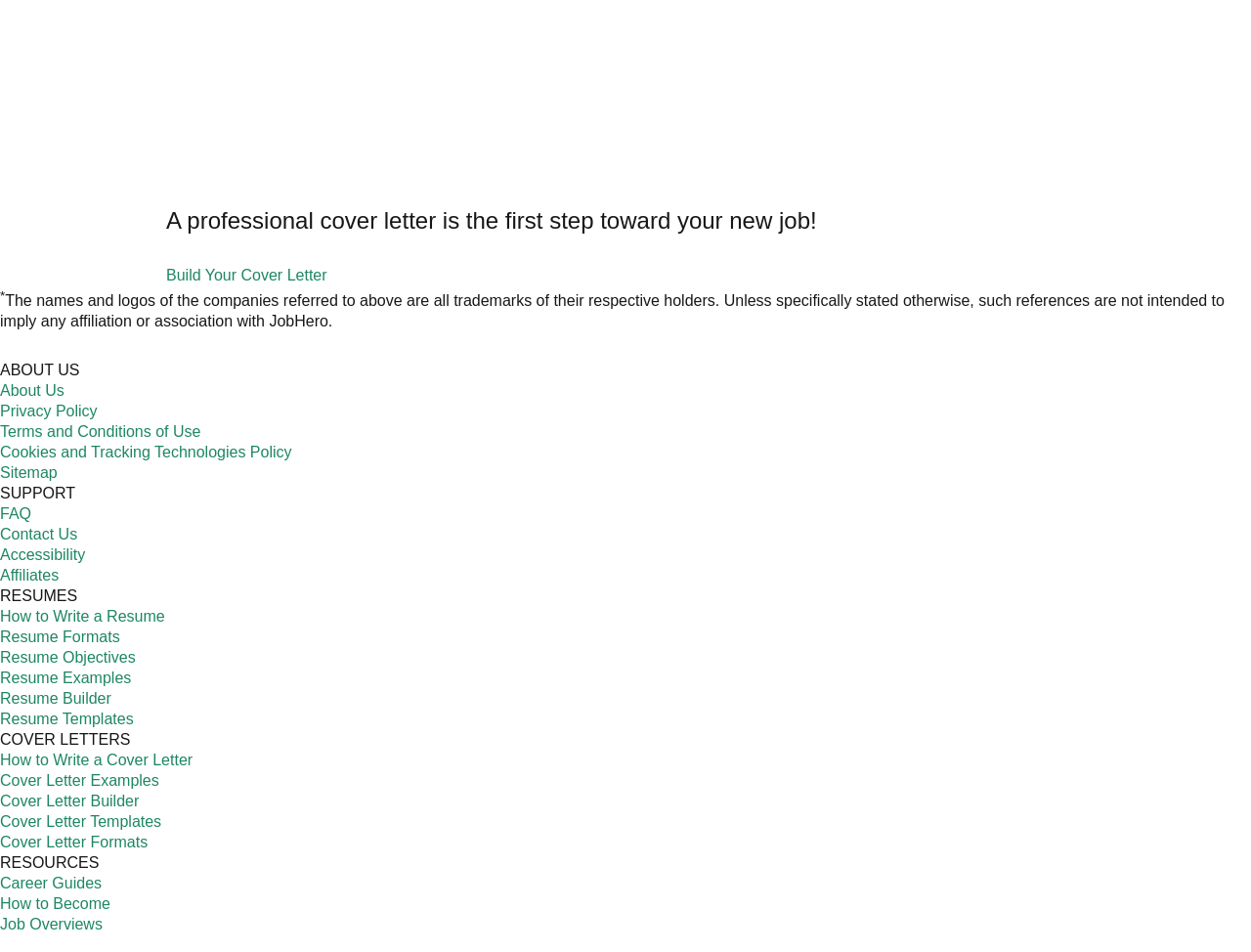Locate the bounding box coordinates of the clickable element to fulfill the following instruction: "Search for something". Provide the coordinates as four float numbers between 0 and 1 in the format [left, top, right, bottom].

None